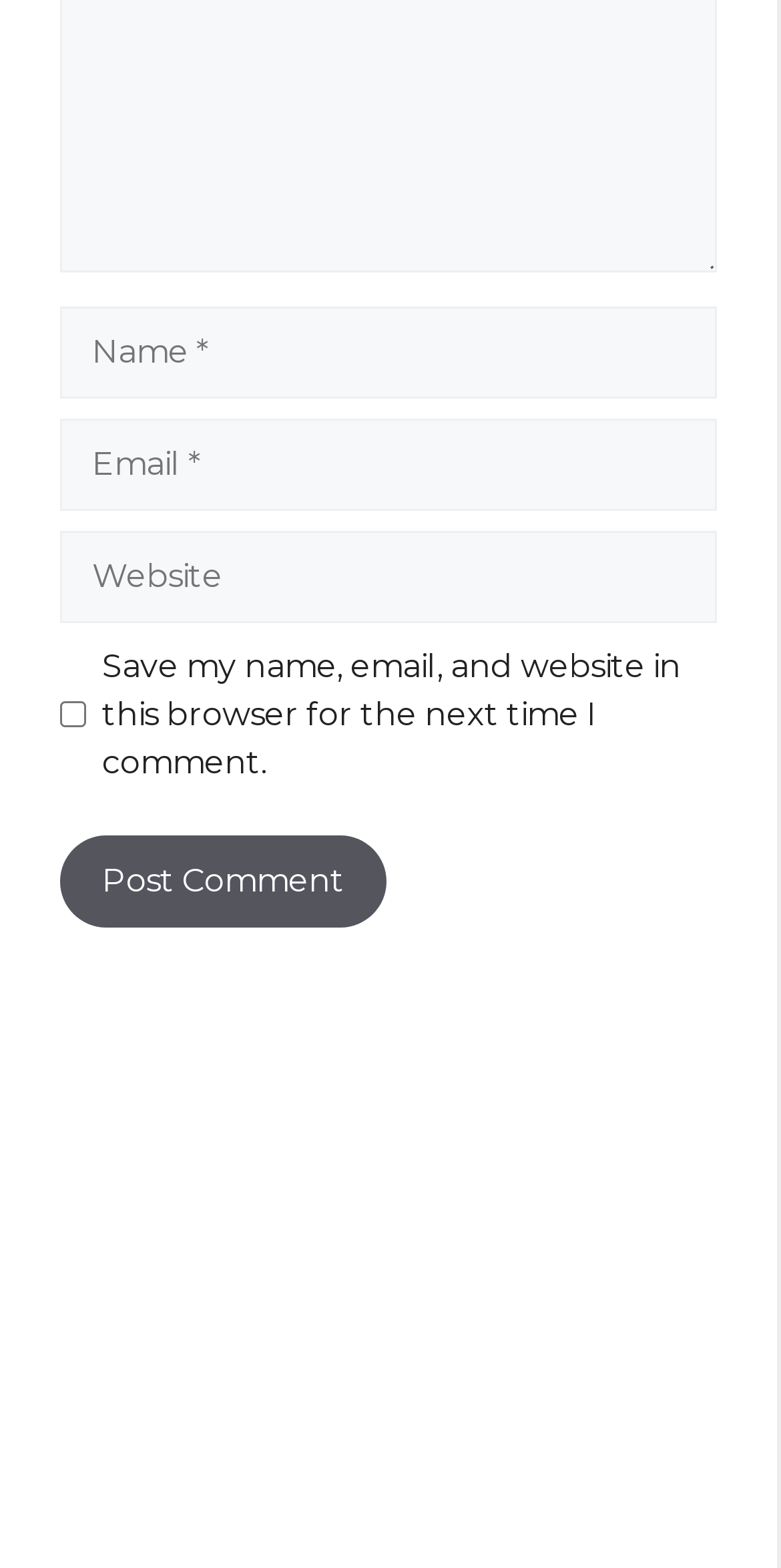Please find and report the bounding box coordinates of the element to click in order to perform the following action: "Add your website". The coordinates should be expressed as four float numbers between 0 and 1, in the format [left, top, right, bottom].

[0.077, 0.338, 0.918, 0.397]